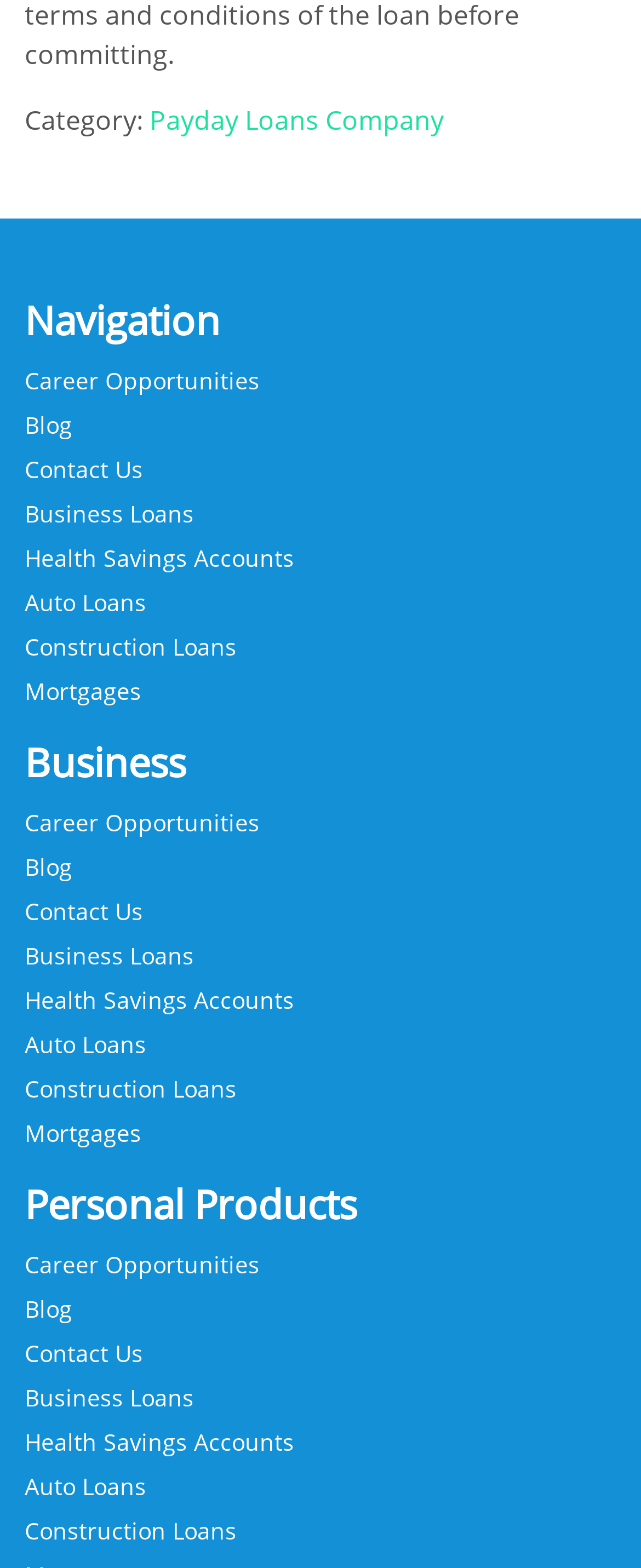Could you indicate the bounding box coordinates of the region to click in order to complete this instruction: "Explore Business Loans".

[0.038, 0.595, 0.459, 0.624]